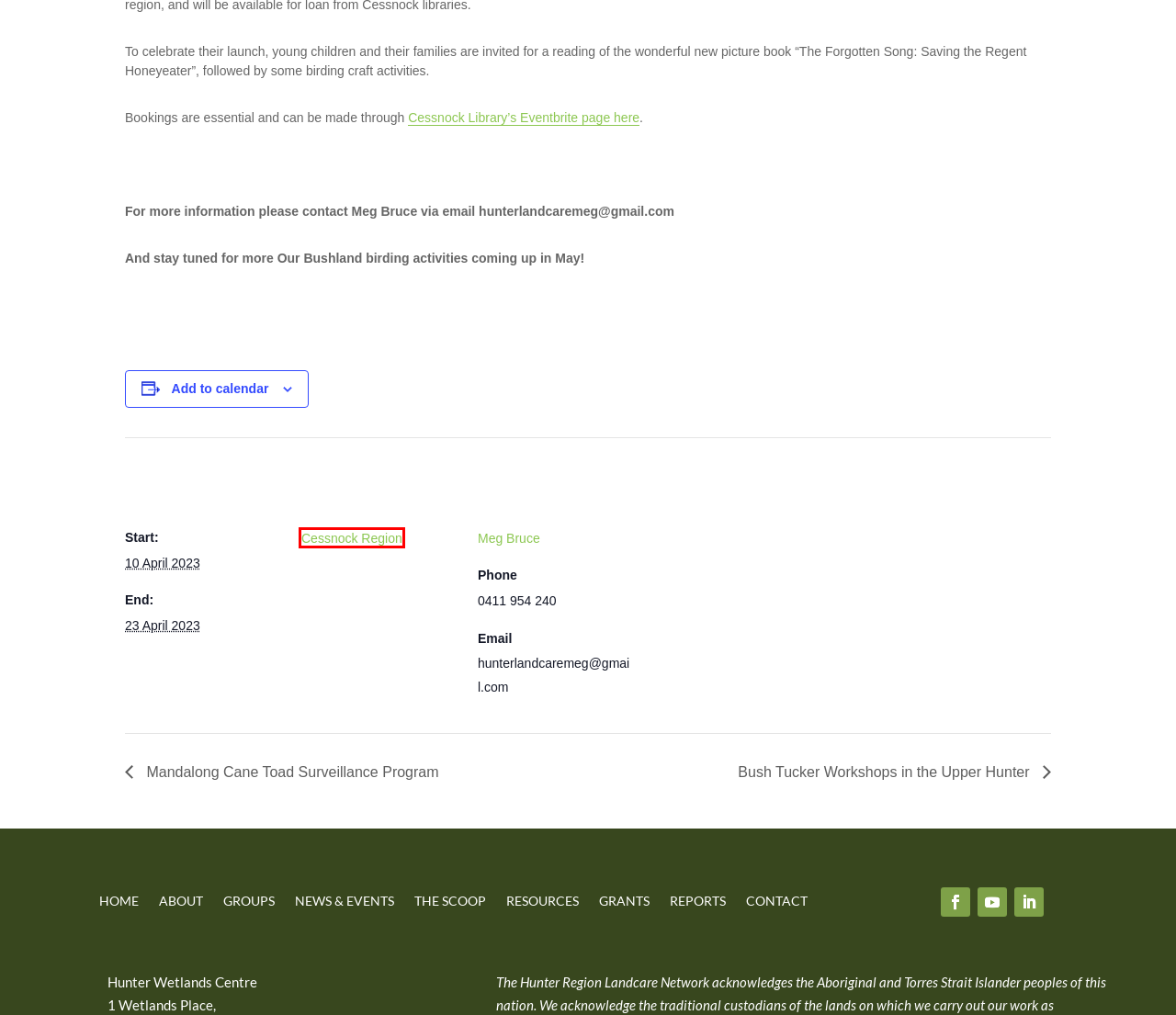Given a webpage screenshot with a red bounding box around a UI element, choose the webpage description that best matches the new webpage after clicking the element within the bounding box. Here are the candidates:
A. Cessnock Region – Hunter Region Landcare Network
B. Meg Bruce – Hunter Region Landcare Network
C. Our Bushland Poster Competition 2023 - Hunter Region Landcare Network
D. Reports - Hunter Region Landcare Network
E. Mandalong Cane Toad Surveillance Program - Hunter Region Landcare Network
F. News - Hunter Region Landcare Network
G. Bush Tucker Workshops in the Upper Hunter - Hunter Region Landcare Network
H. Dot Jess creates responsive websites for businesses in Newcastle

A